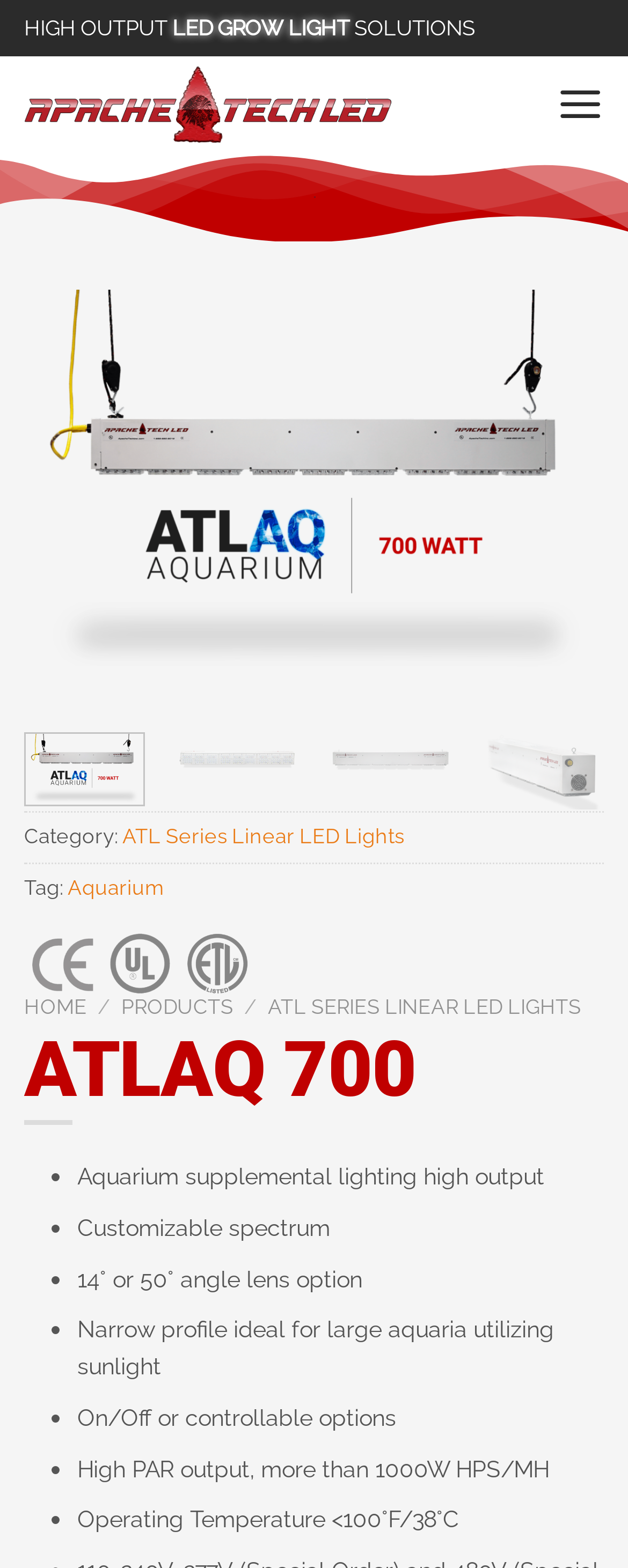Determine the bounding box coordinates of the area to click in order to meet this instruction: "Click on the 'Apache Tech Inc' link".

[0.038, 0.036, 0.848, 0.098]